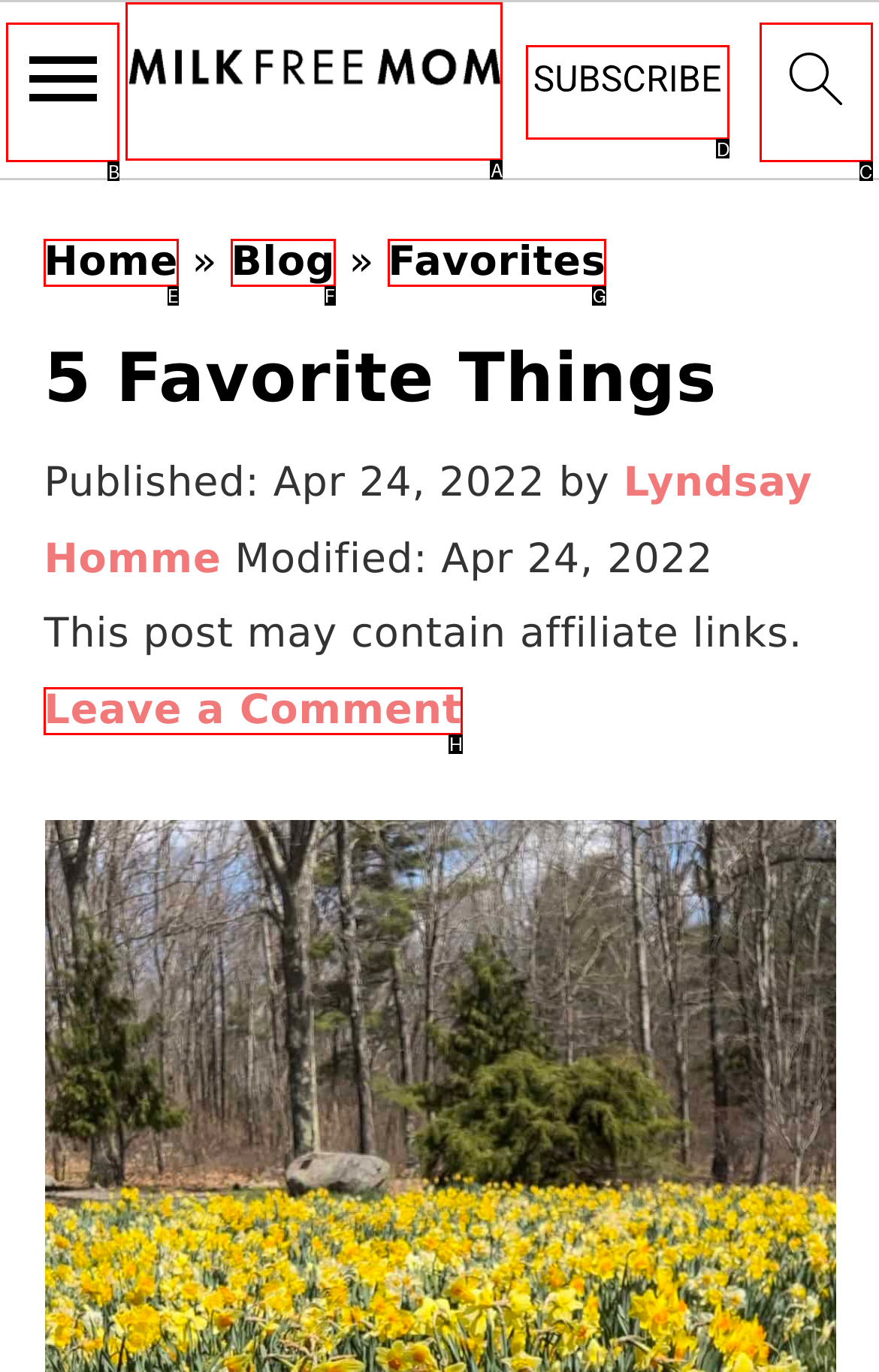Using the element description: alt="go to homepage", select the HTML element that matches best. Answer with the letter of your choice.

A